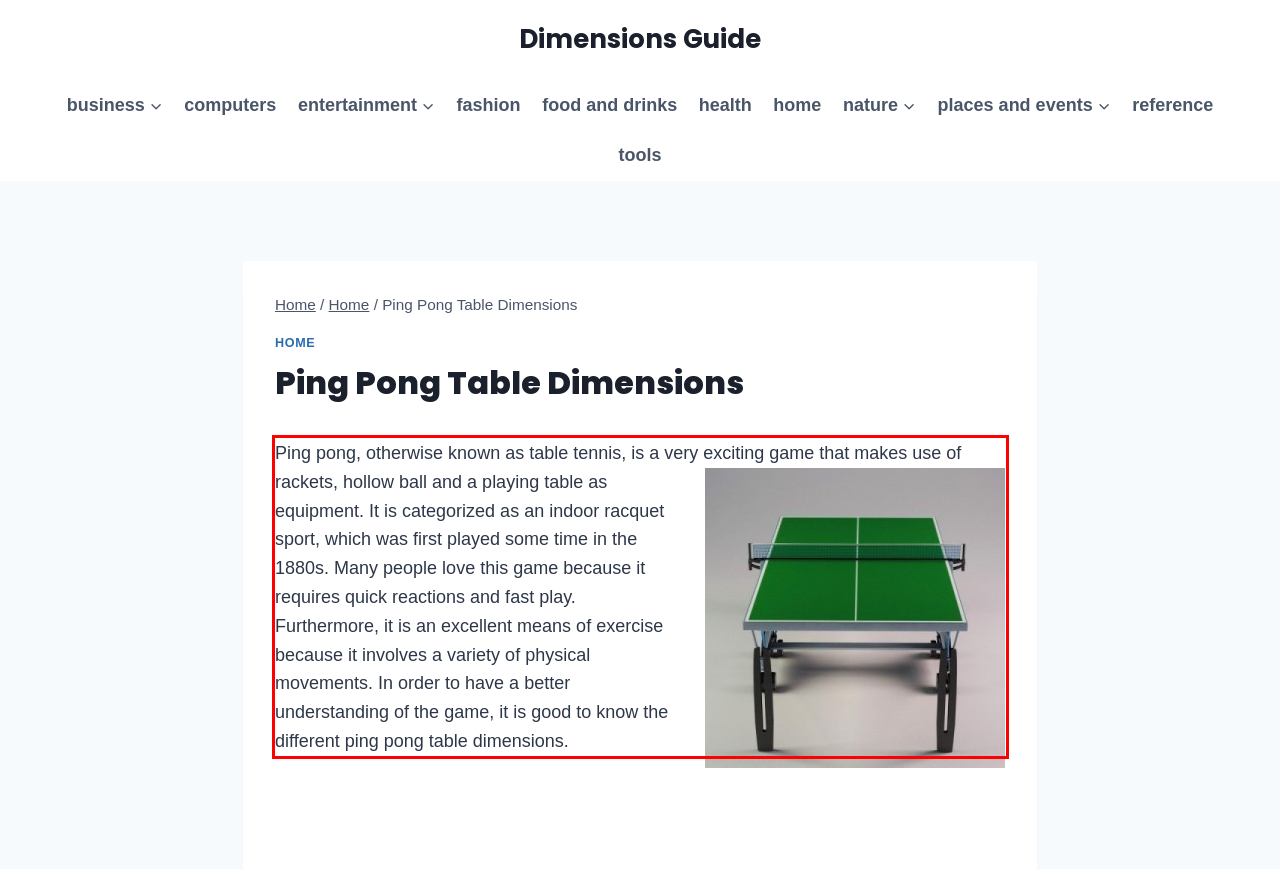In the given screenshot, locate the red bounding box and extract the text content from within it.

Ping pong, otherwise known as table tennis, is a very exciting game that makes use of rackets, hollow ball and a playing table as equipment. It is categorized as an indoor racquet sport, which was first played some time in the 1880s. Many people love this game because it requires quick reactions and fast play. Furthermore, it is an excellent means of exercise because it involves a variety of physical movements. In order to have a better understanding of the game, it is good to know the different ping pong table dimensions.